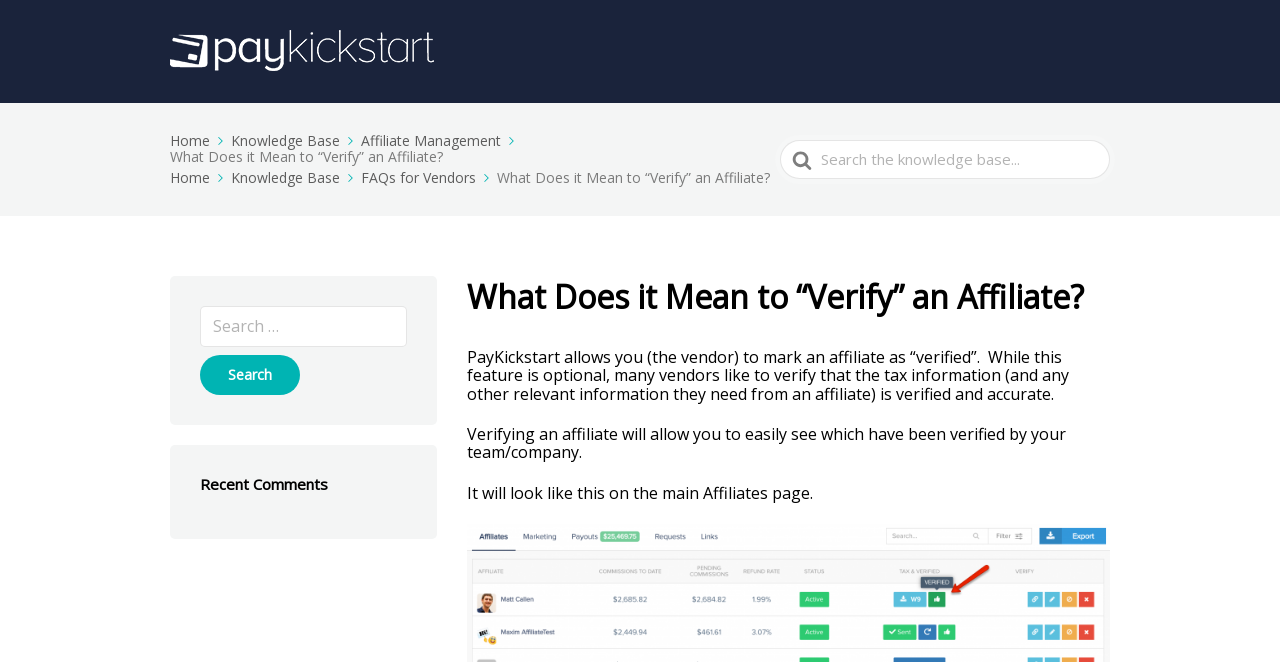Where is the search box located?
Based on the screenshot, provide your answer in one word or phrase.

top right corner